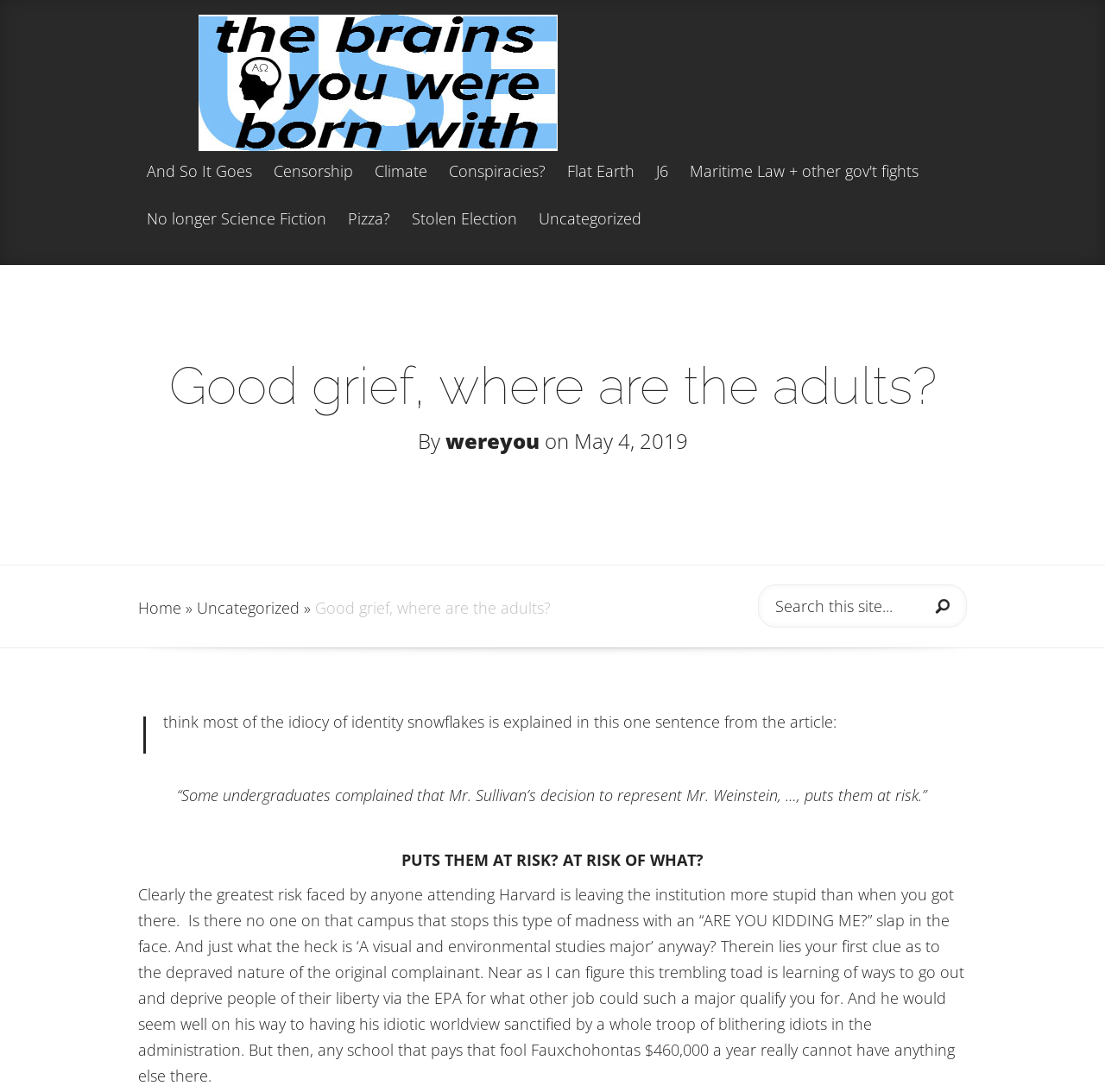How many links are in the top menu?
Based on the image, answer the question with as much detail as possible.

The number of links in the top menu can be counted by looking at the links above the article title. There are 7 links in the top menu, labeled 'And So It Goes', 'Censorship', 'Climate', 'Conspiracies?', 'Flat Earth', 'J6', and 'Maritime Law + other gov't fights'.